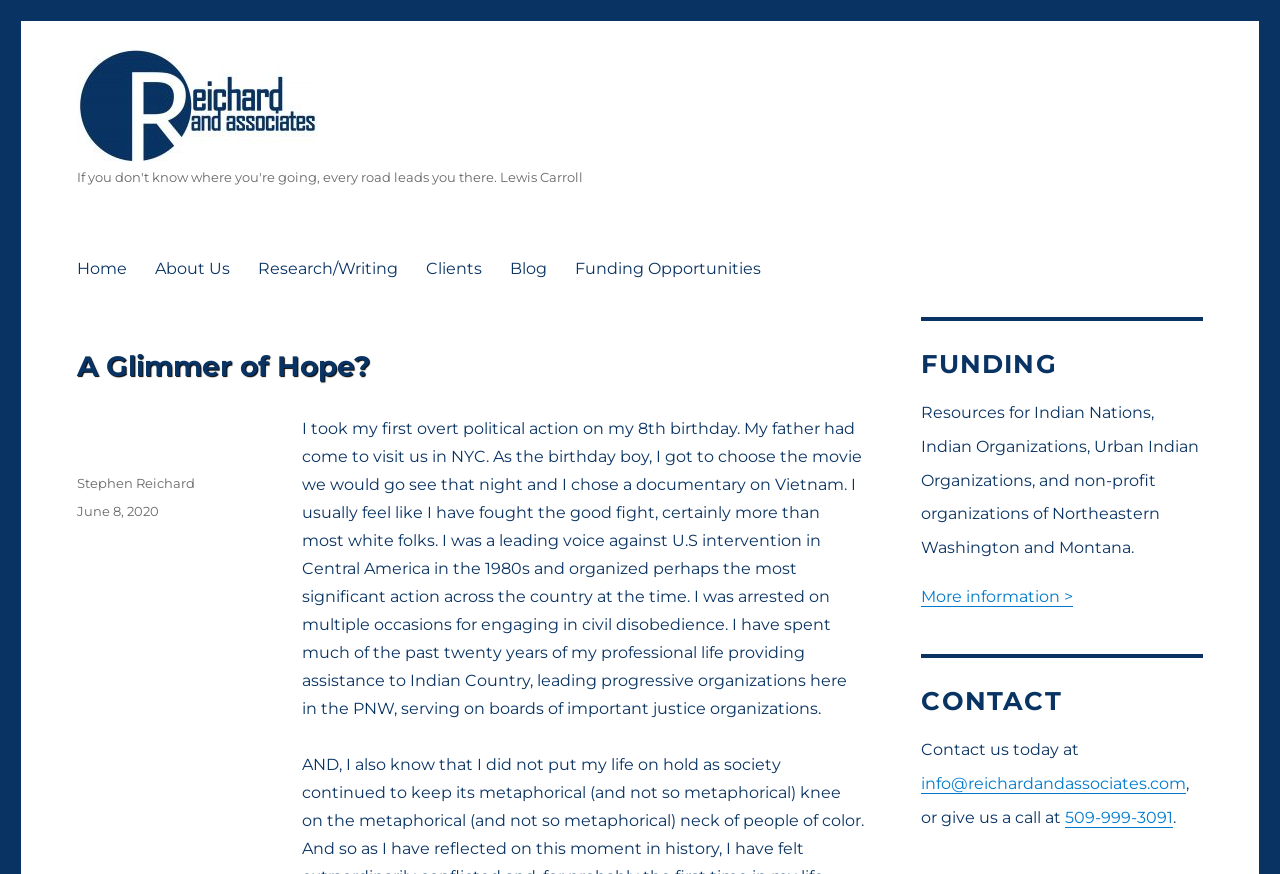Please specify the bounding box coordinates of the clickable region necessary for completing the following instruction: "Visit the 'About Us' page". The coordinates must consist of four float numbers between 0 and 1, i.e., [left, top, right, bottom].

[0.11, 0.283, 0.191, 0.331]